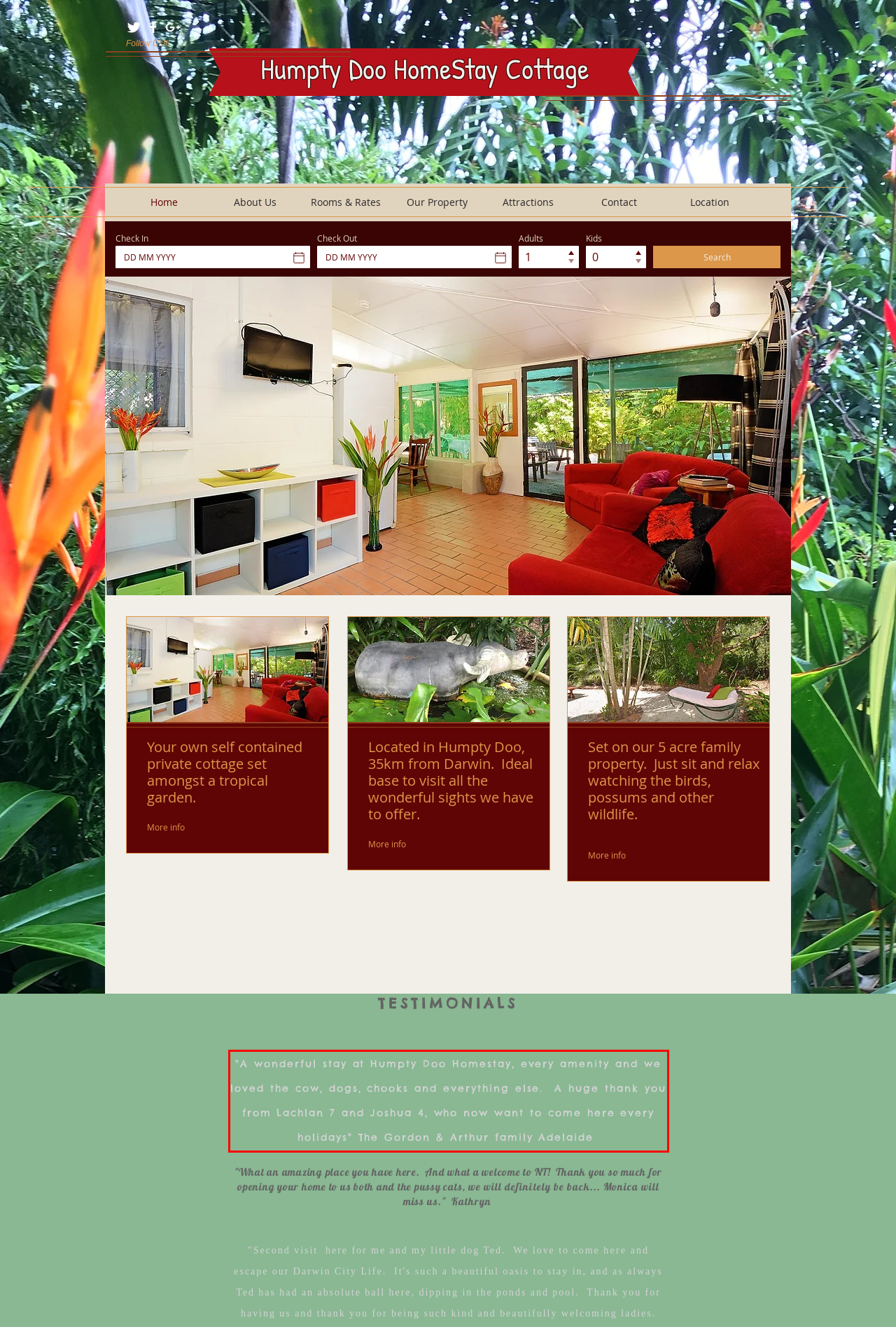In the given screenshot, locate the red bounding box and extract the text content from within it.

"A wonderful stay at Humpty Doo Homestay, every amenity and we loved the cow, dogs, chooks and everything else. A huge thank you from Lachlan 7 and Joshua 4, who now want to come here every holidays" The Gordon & Arthur family Adelaide